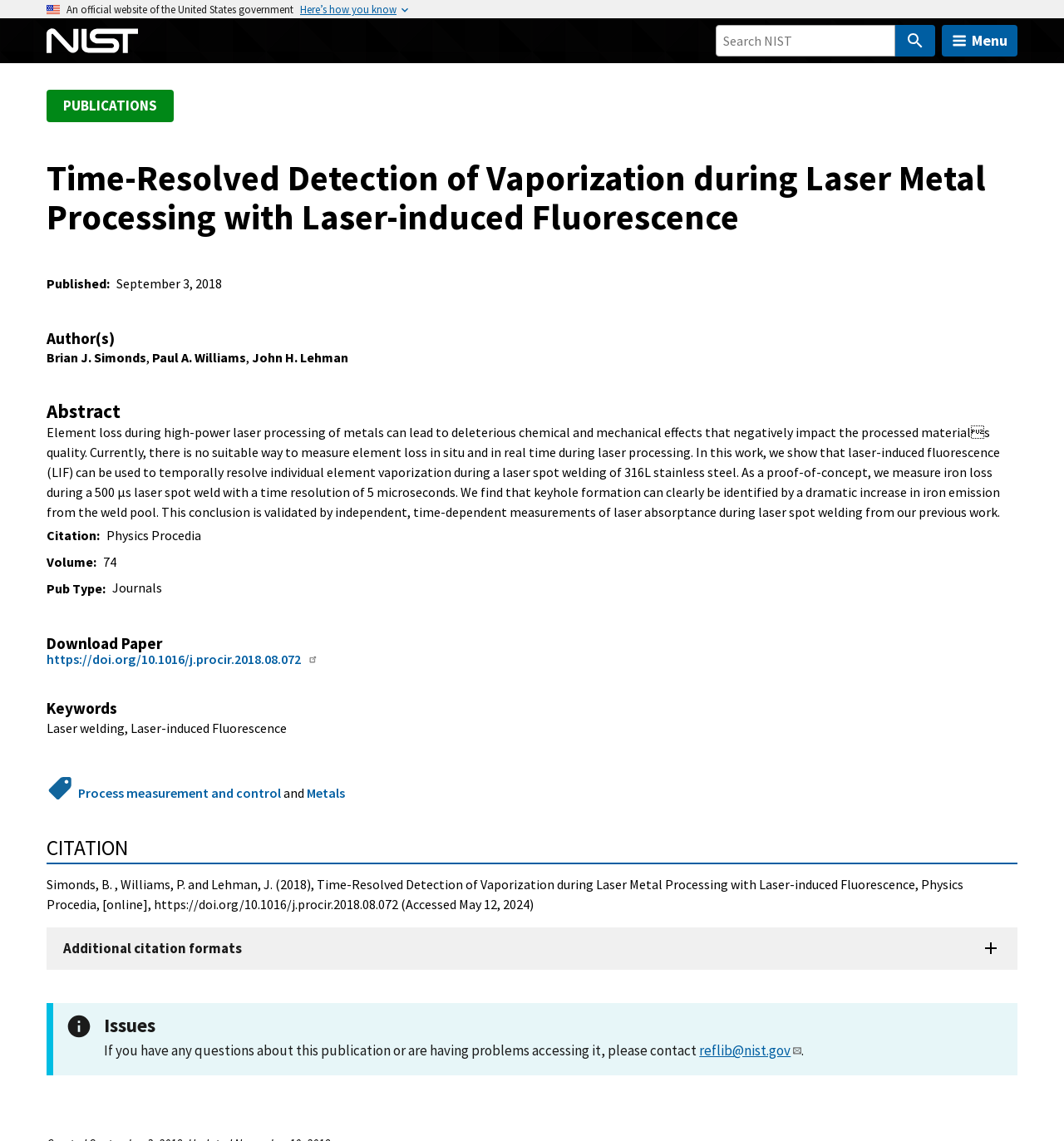Extract the main heading text from the webpage.

Time-Resolved Detection of Vaporization during Laser Metal Processing with Laser-induced Fluorescence